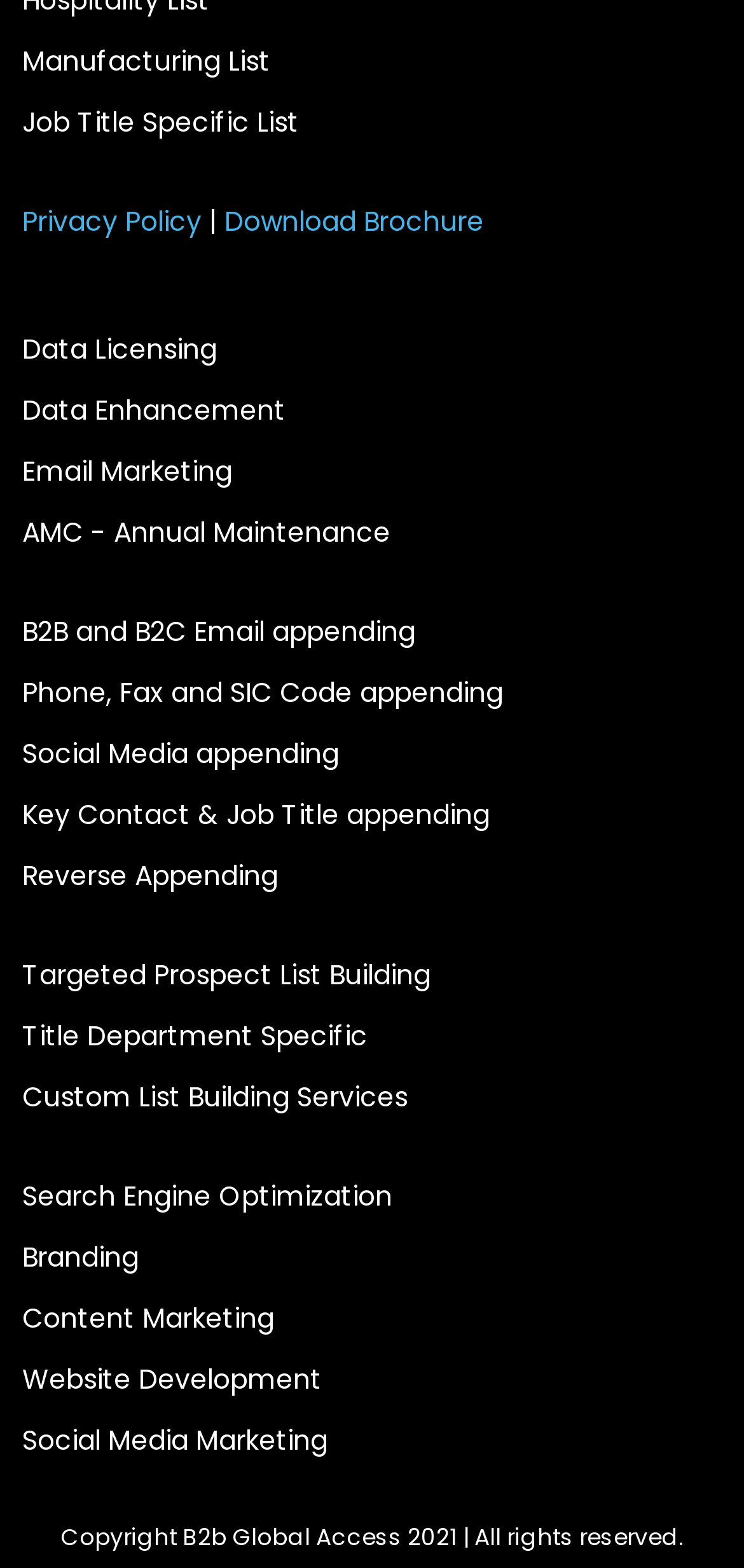Using the description: "Branding", identify the bounding box of the corresponding UI element in the screenshot.

[0.03, 0.782, 0.97, 0.821]